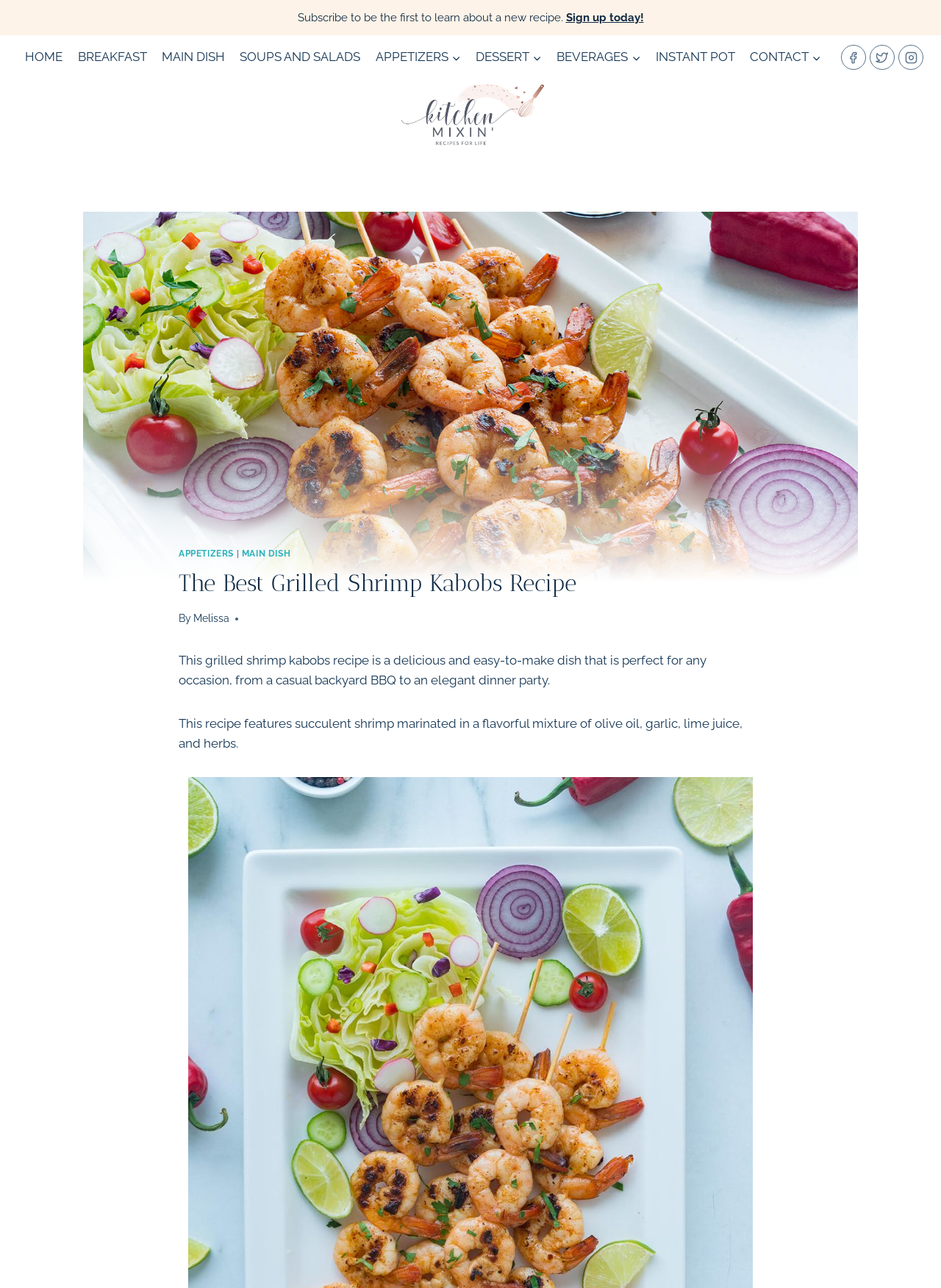Determine the coordinates of the bounding box that should be clicked to complete the instruction: "Follow on Facebook". The coordinates should be represented by four float numbers between 0 and 1: [left, top, right, bottom].

[0.894, 0.035, 0.92, 0.054]